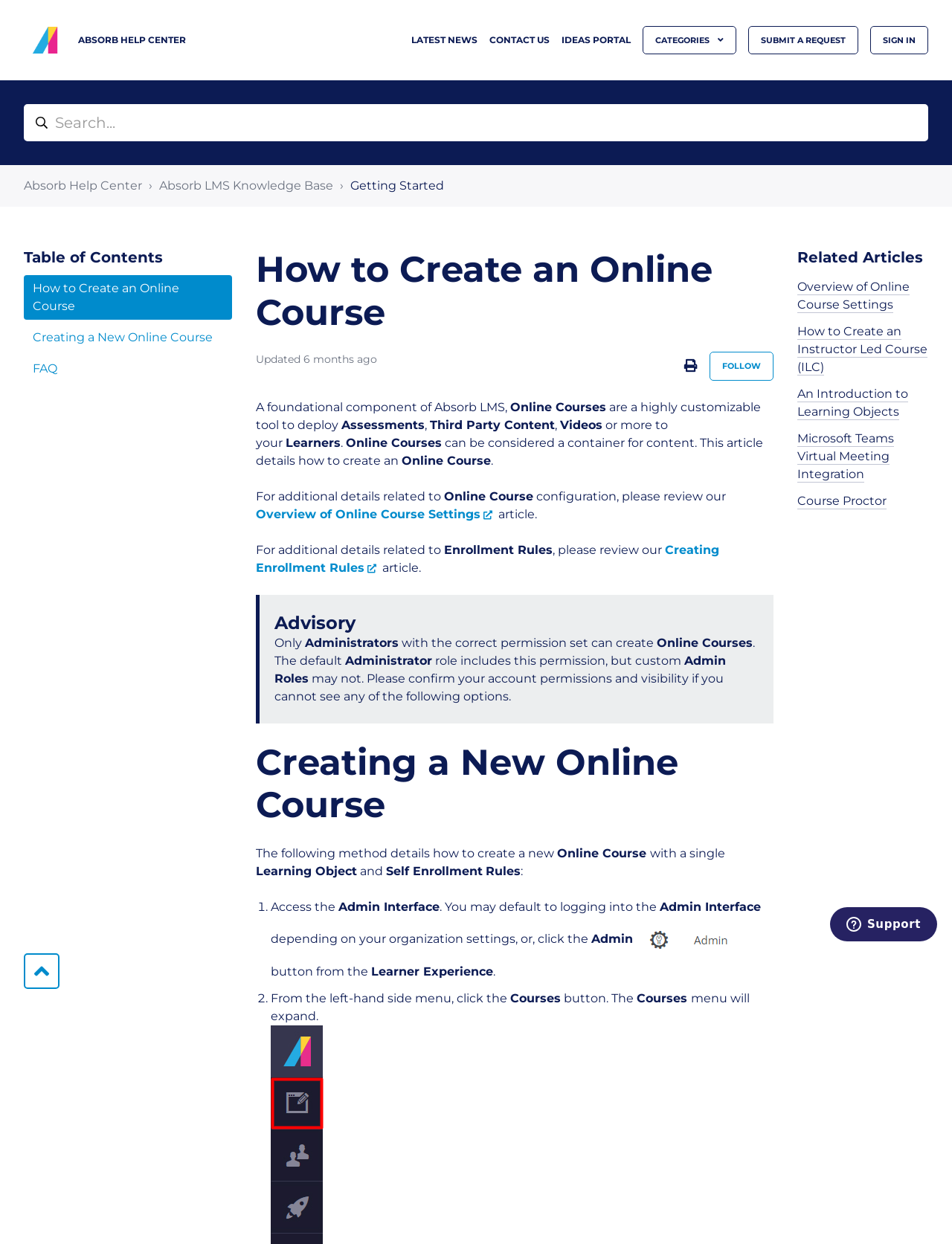Pinpoint the bounding box coordinates of the area that must be clicked to complete this instruction: "Sign in".

[0.914, 0.021, 0.975, 0.044]